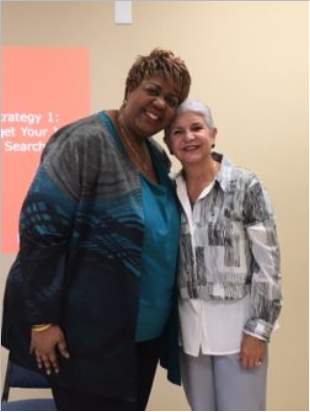Elaborate on the elements present in the image.

The image features two women standing closely together, smiling warmly at the camera. On the left, a woman with a stylish brown and black hairstyle wears a patterned, dark blue jacket over a turquoise top, exuding a friendly and confident demeanor. To her right, the second woman, with grey hair styled in a classic manner, is dressed in a light-colored blouse with a subtle pattern, radiating professionalism and warmth. The background shows a soft beige wall, enhancing the positive atmosphere of the moment captured.

This image is part of a narrative showcasing the journey of Janet Carter, a 59-year-old professional who participated in the BACK TO WORK 50+ program. She is pictured here with her coach, Beatriz Navarrete, who played a significant role in helping her regain confidence and re-enter the job market after a period of unemployment. The supportive relationship between them underlines the program's mission to empower individuals through coaching and guidance in their career transitions.